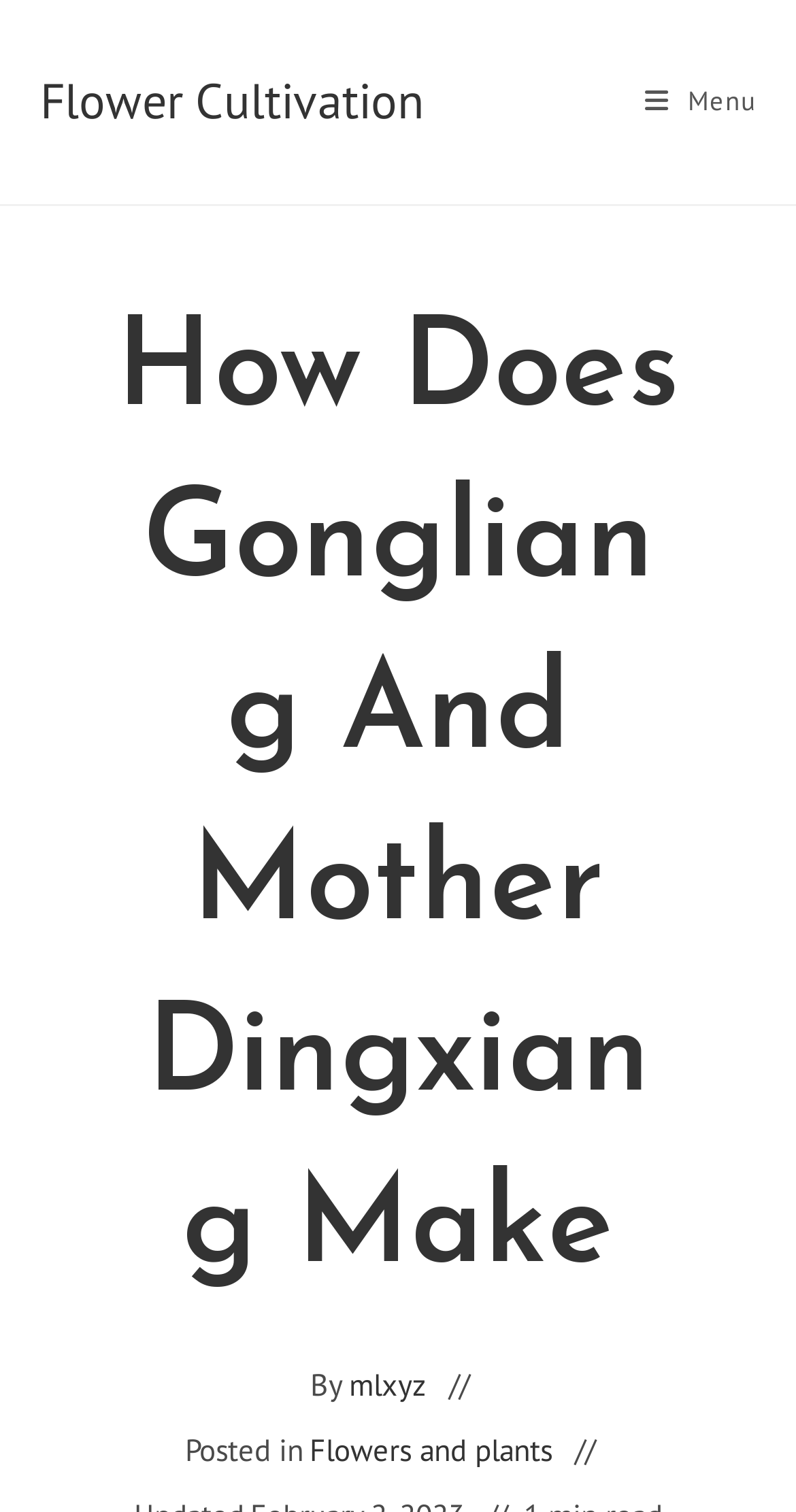Describe all the key features and sections of the webpage thoroughly.

The webpage is about flower cultivation, specifically discussing how Gongliang and Mother Dingxiang make something, likely related to flowers. At the top-left corner, there is a layout table with a link to "Flower Cultivation". On the top-right corner, there is a link to "Mobile Menu". 

Below the top section, there is a heading that reads "How Does Gongliang And Mother Dingxiang Make" which spans across most of the page width. Underneath the heading, there is a section with text "By" followed by a link to "All posts by mlxyz", indicating the author of the content. 

Further down, there is another section with text "Posted in" followed by a link to "Flowers and plants", which is likely a category or tag for the content. The overall structure of the page suggests that it is a blog post or article about flower cultivation, with the main content likely to be below the described sections.